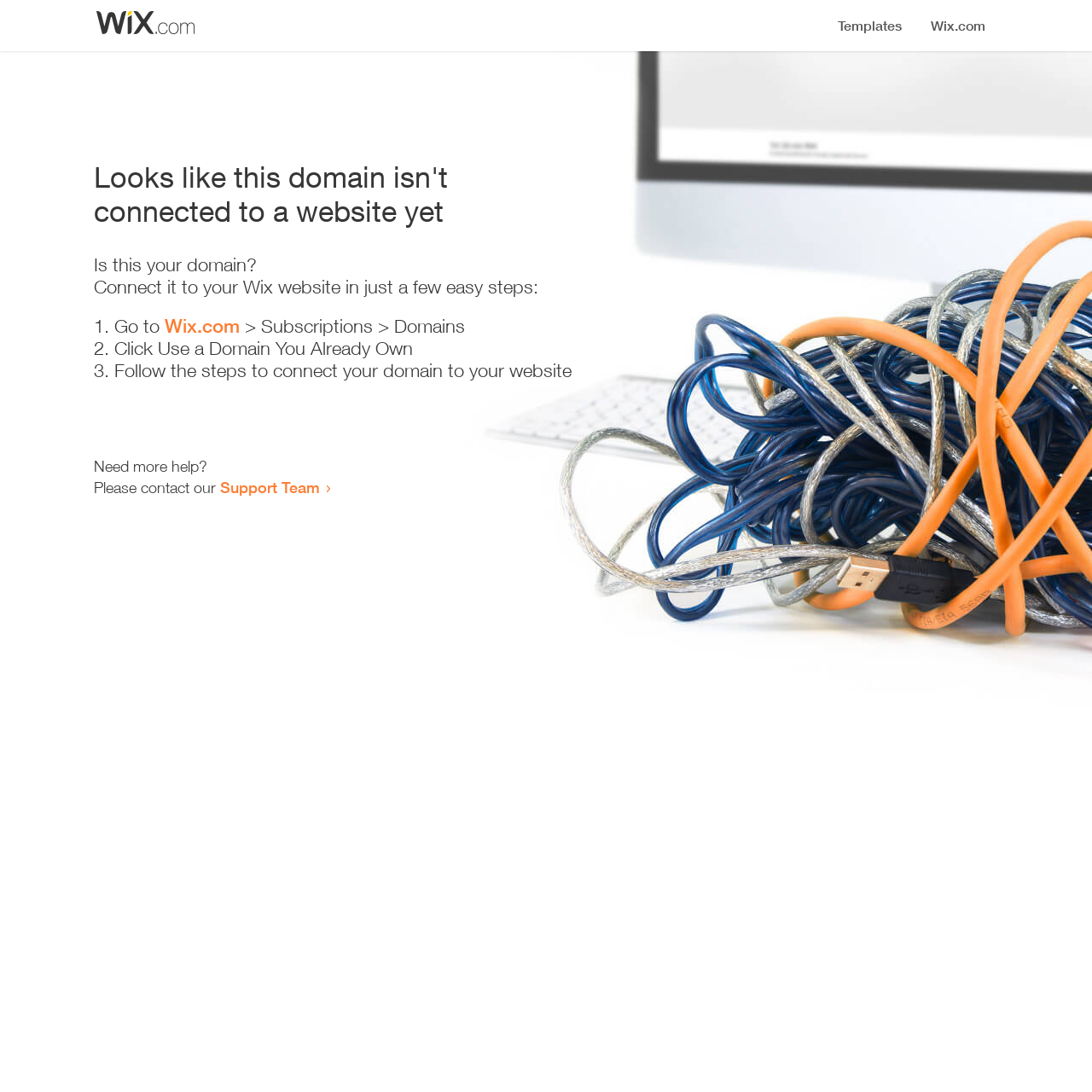How many steps are required to connect the domain to a website?
Based on the screenshot, respond with a single word or phrase.

3